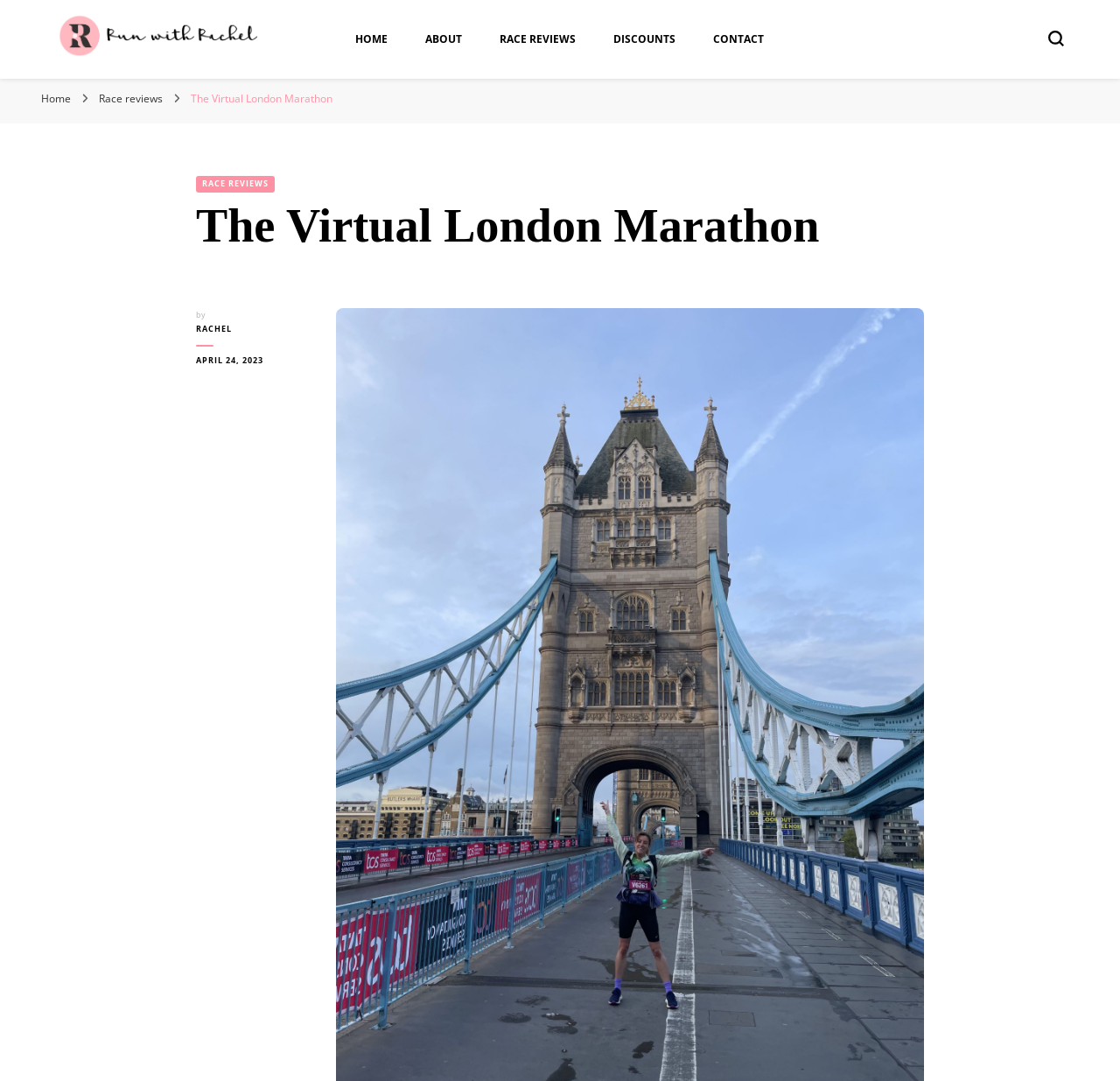Determine the bounding box coordinates of the clickable element to complete this instruction: "Visit 'RACE REVIEWS'". Provide the coordinates in the format of four float numbers between 0 and 1, [left, top, right, bottom].

[0.446, 0.029, 0.514, 0.043]